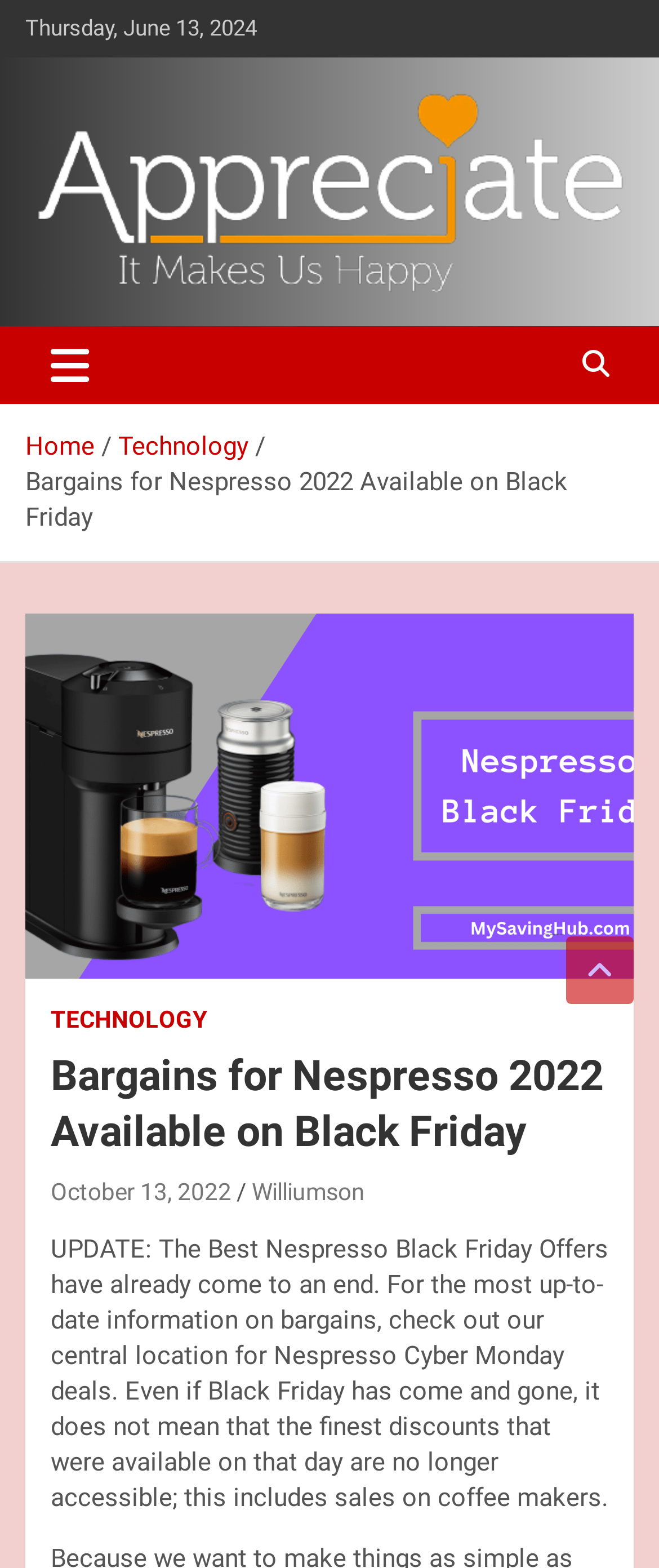Pinpoint the bounding box coordinates of the clickable element needed to complete the instruction: "Go to the 'Home' page". The coordinates should be provided as four float numbers between 0 and 1: [left, top, right, bottom].

[0.038, 0.274, 0.144, 0.294]